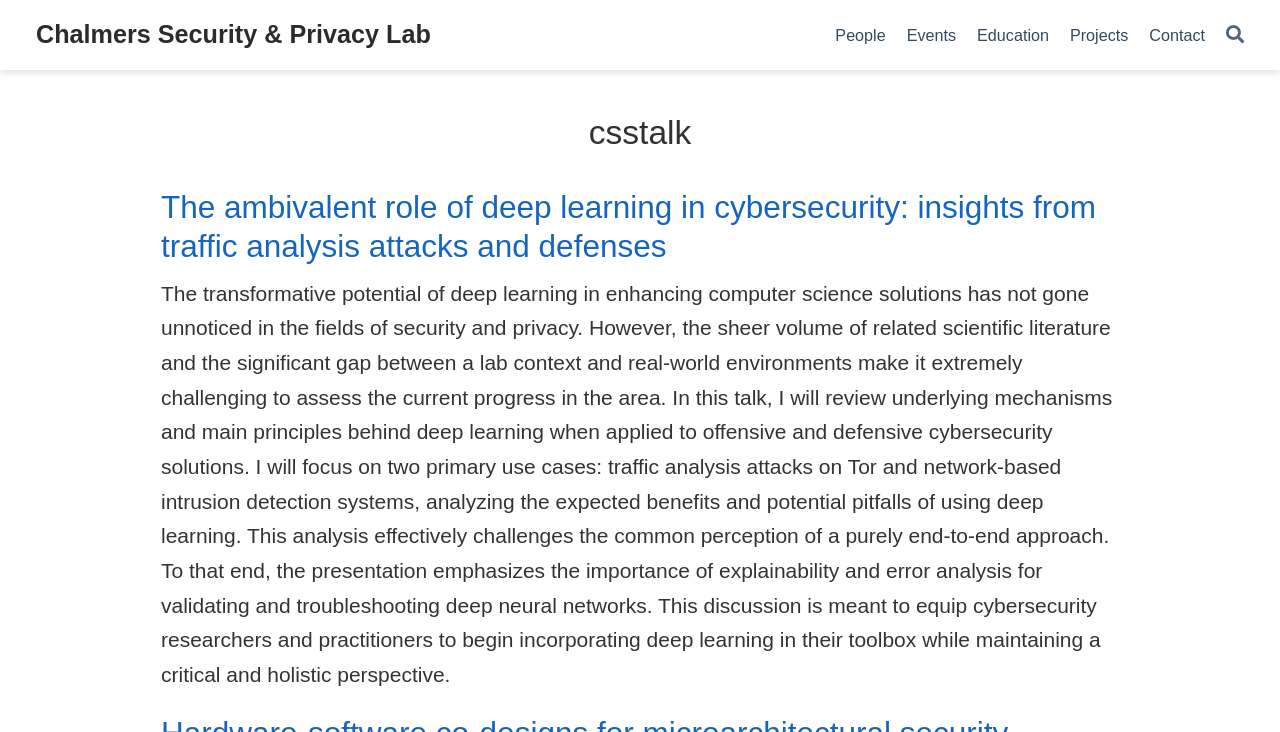Please identify the coordinates of the bounding box that should be clicked to fulfill this instruction: "read about The ambivalent role of deep learning in cybersecurity".

[0.126, 0.258, 0.856, 0.361]